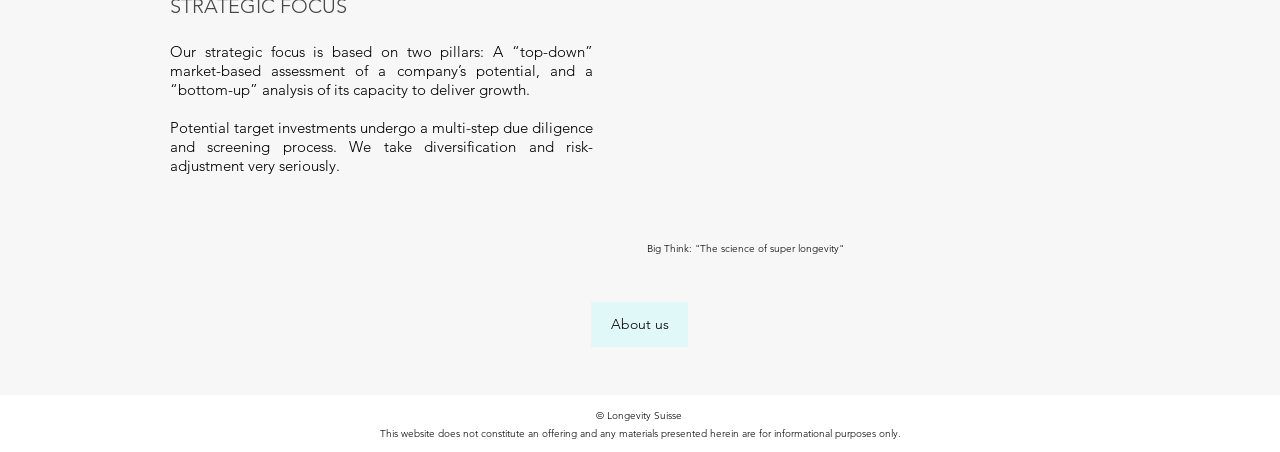Answer with a single word or phrase: 
What is the name of the article mentioned on the webpage?

The science of super longevity